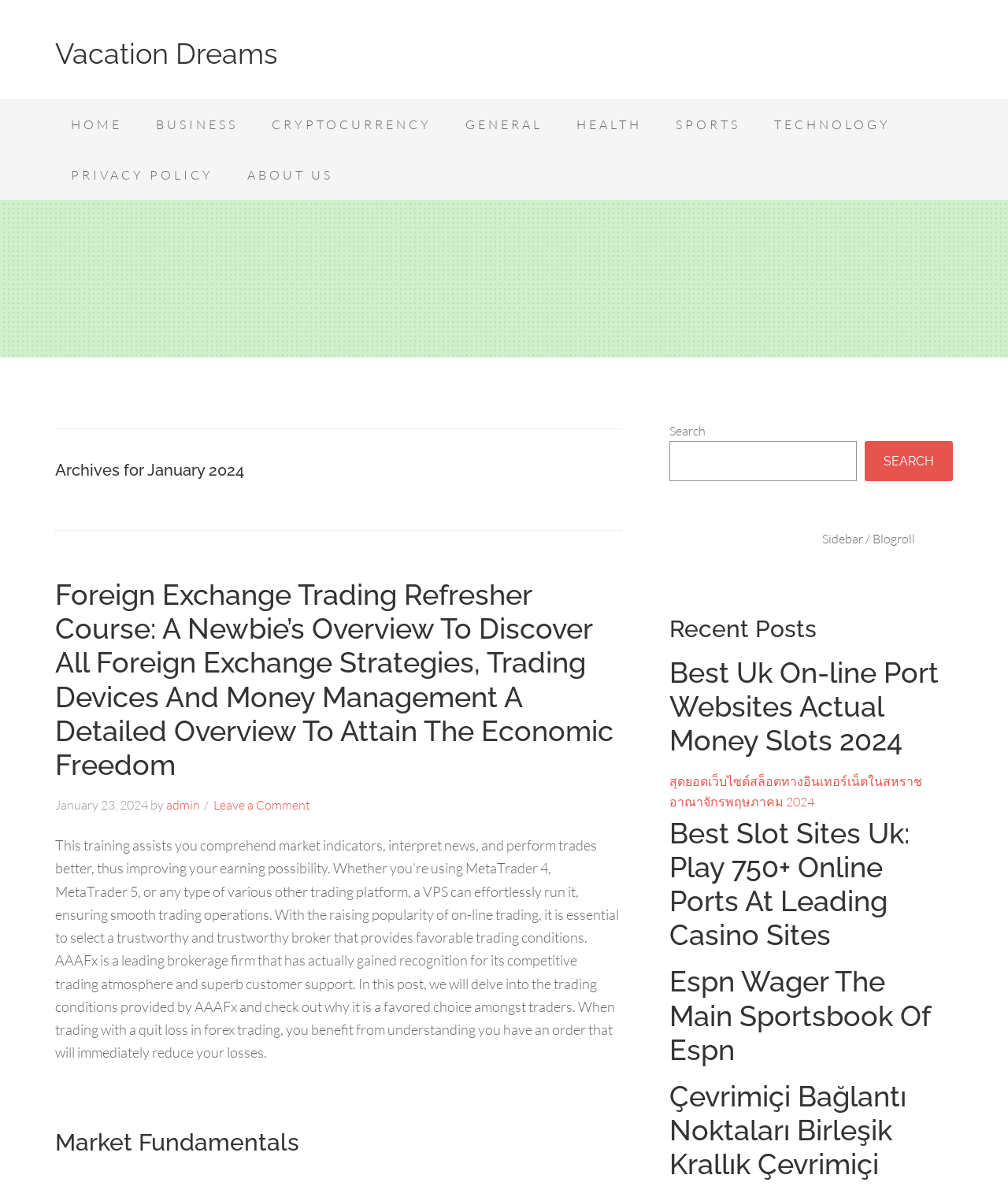What is the main topic of this webpage?
Using the information from the image, give a concise answer in one word or a short phrase.

Archives for January 2024